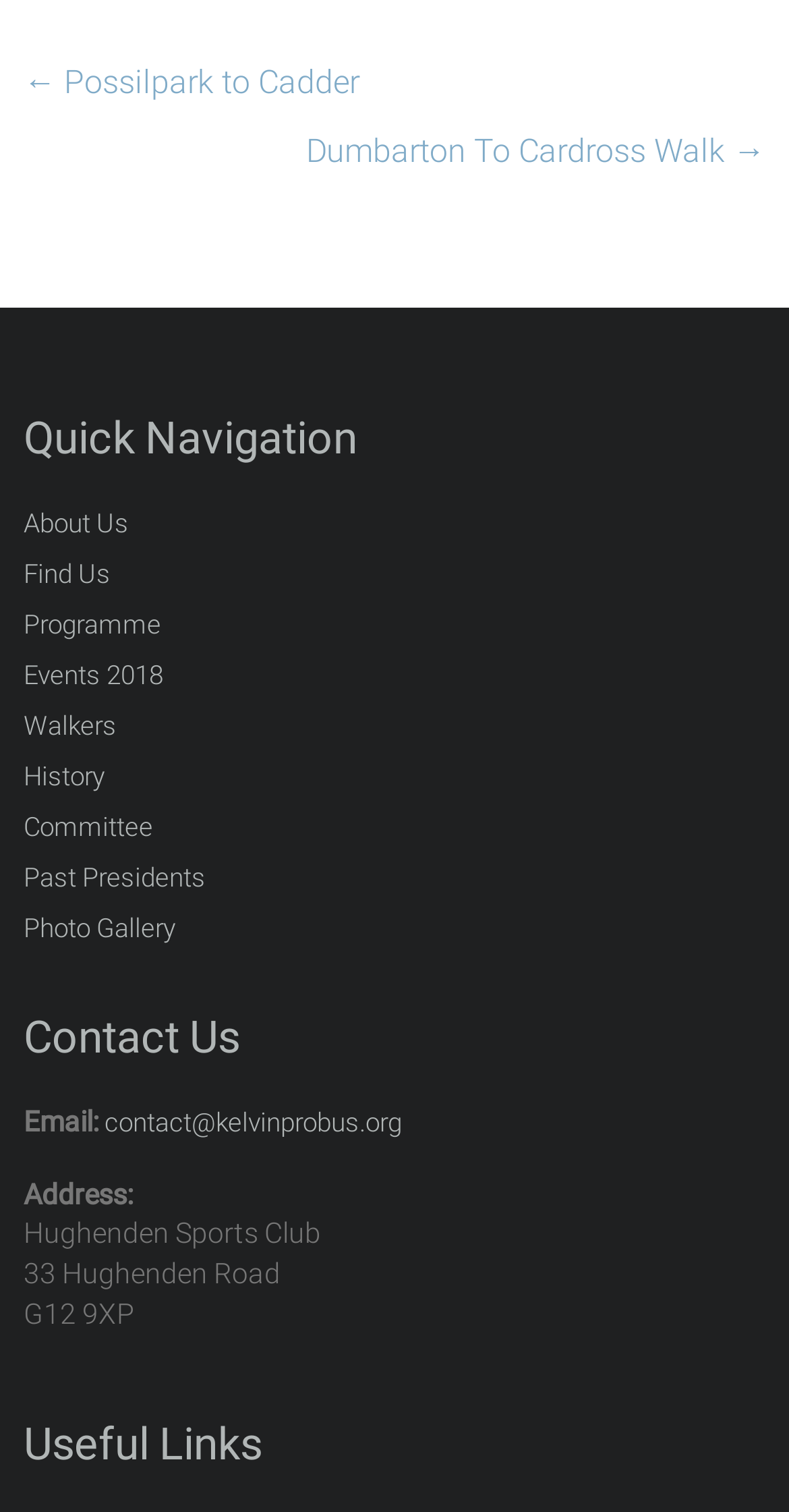What is the email address to contact?
Please look at the screenshot and answer in one word or a short phrase.

contact@kelvinprobus.org